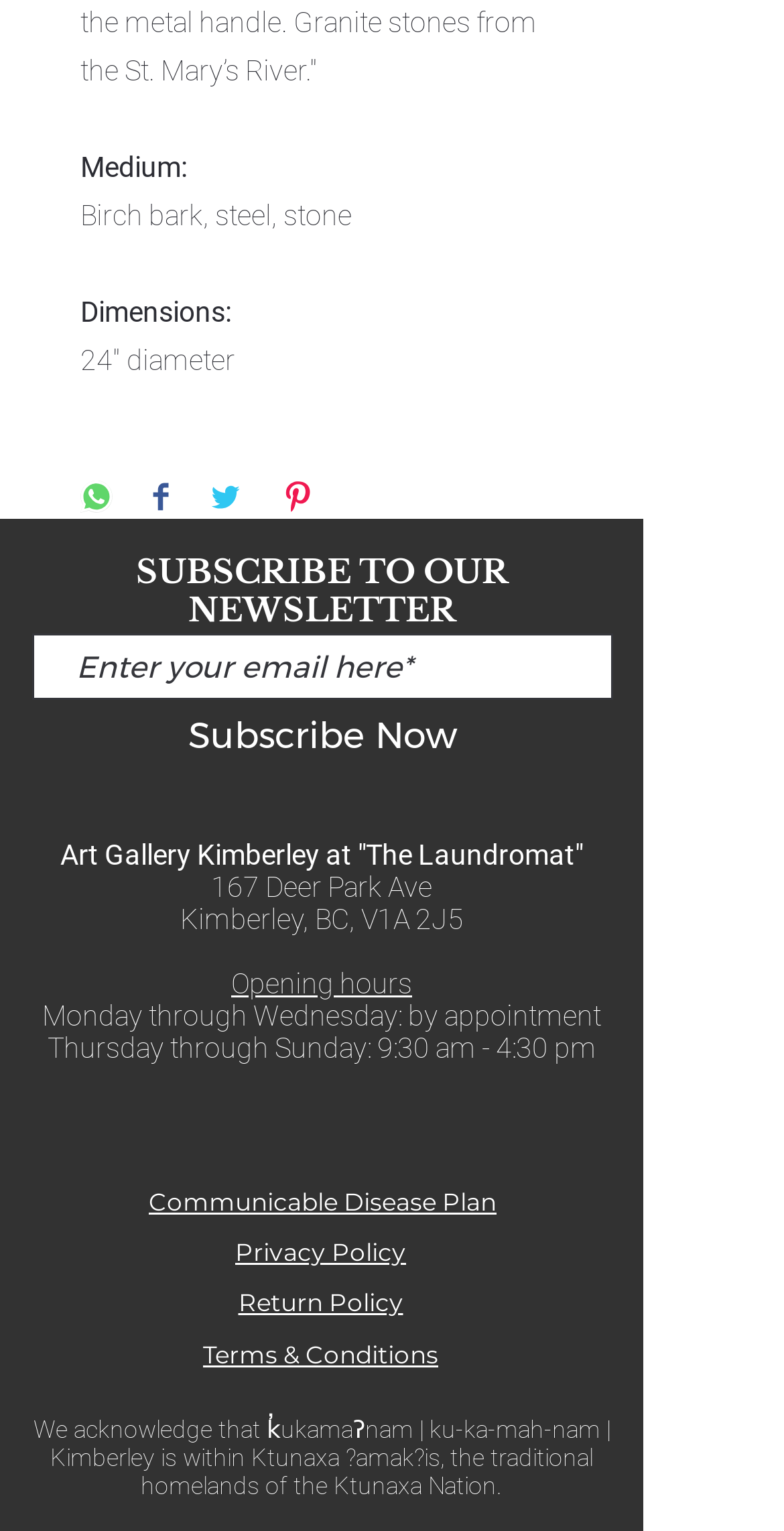Determine the bounding box coordinates for the area that should be clicked to carry out the following instruction: "Pin on Pinterest".

[0.359, 0.314, 0.4, 0.339]